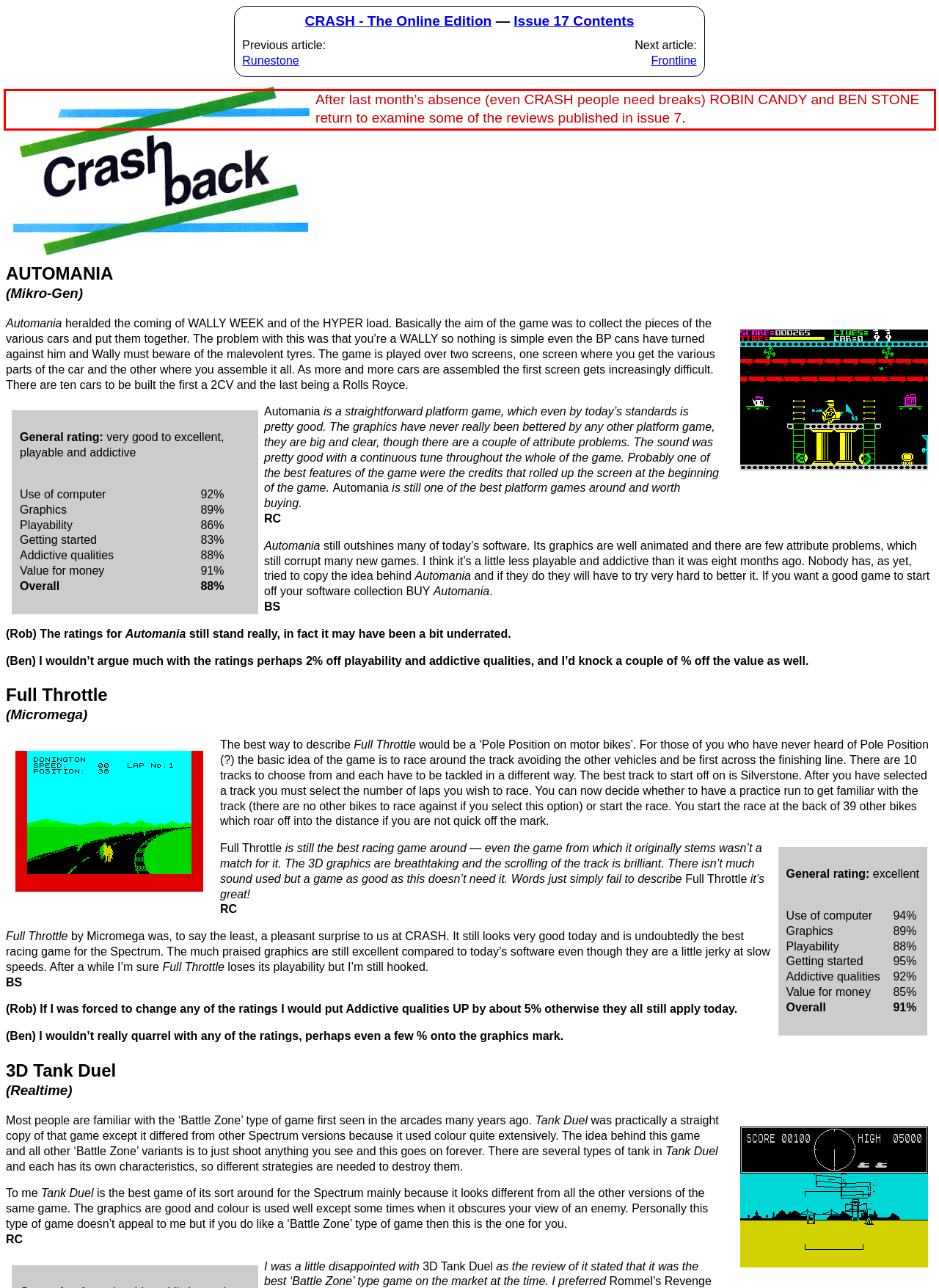Please take the screenshot of the webpage, find the red bounding box, and generate the text content that is within this red bounding box.

After last month’s absence (even CRASH people need breaks) ROBIN CANDY and BEN STONE return to examine some of the reviews published in issue 7.